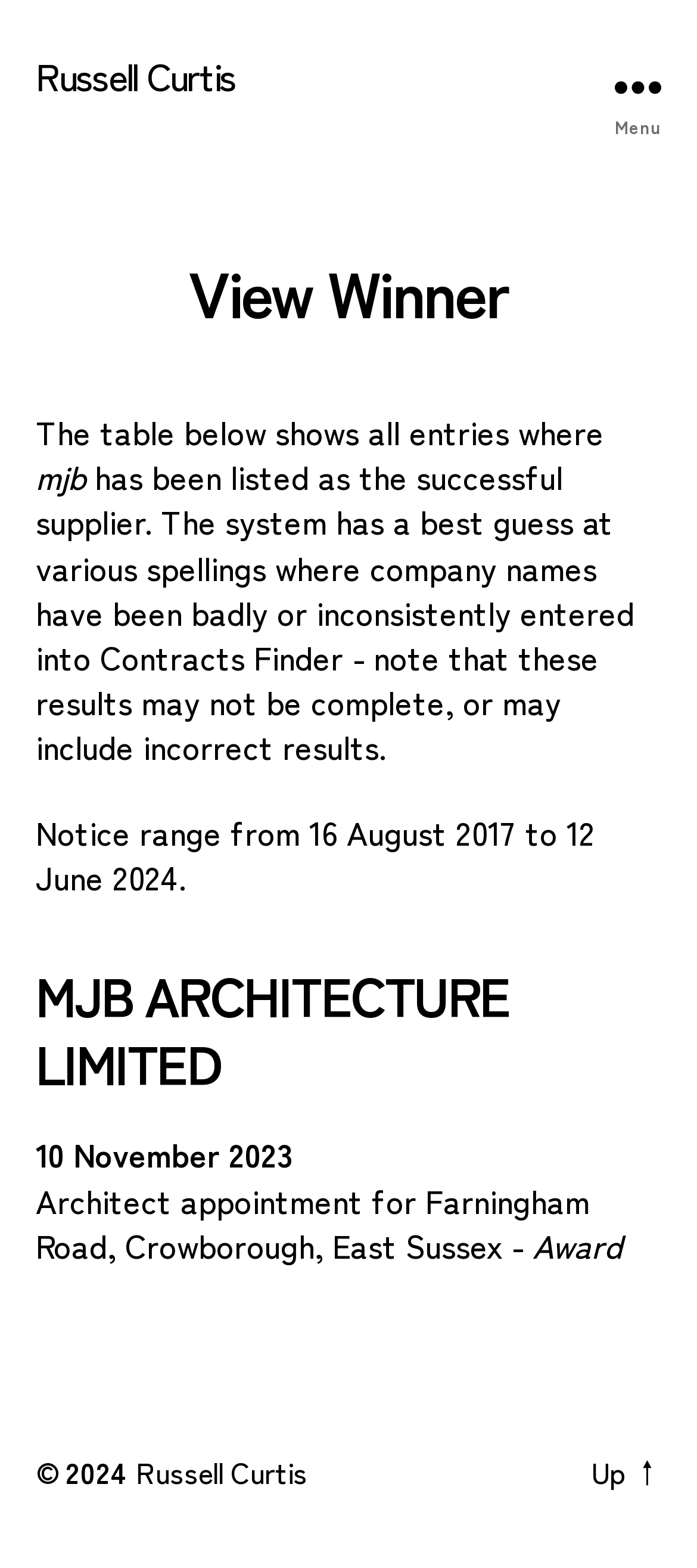What is the company name of the successful supplier?
Provide an in-depth and detailed answer to the question.

The company name of the successful supplier can be found in the heading element with the text 'MJB ARCHITECTURE LIMITED' which is located in the middle of the page.